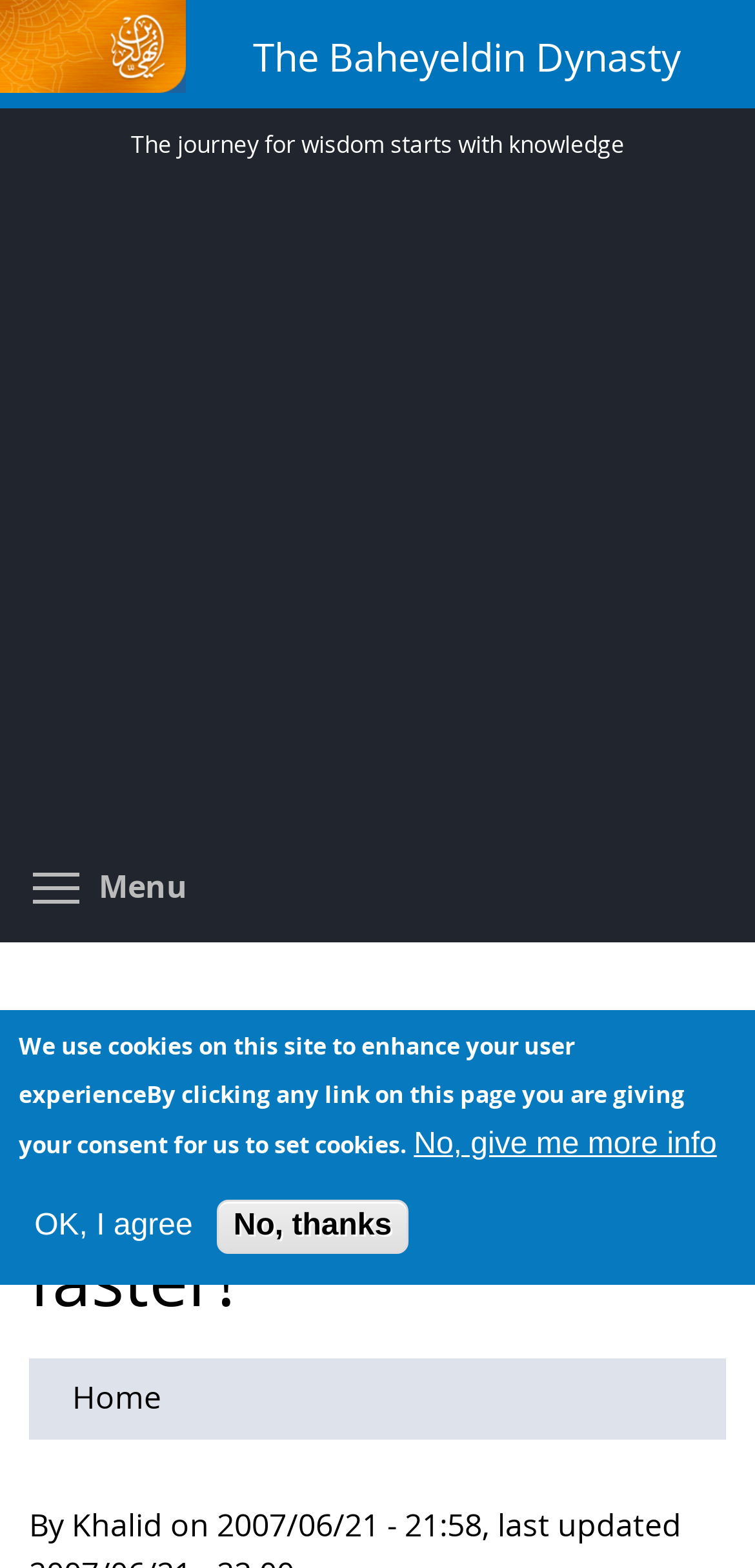Reply to the question with a single word or phrase:
Is the website focused on a specific topic?

Yes